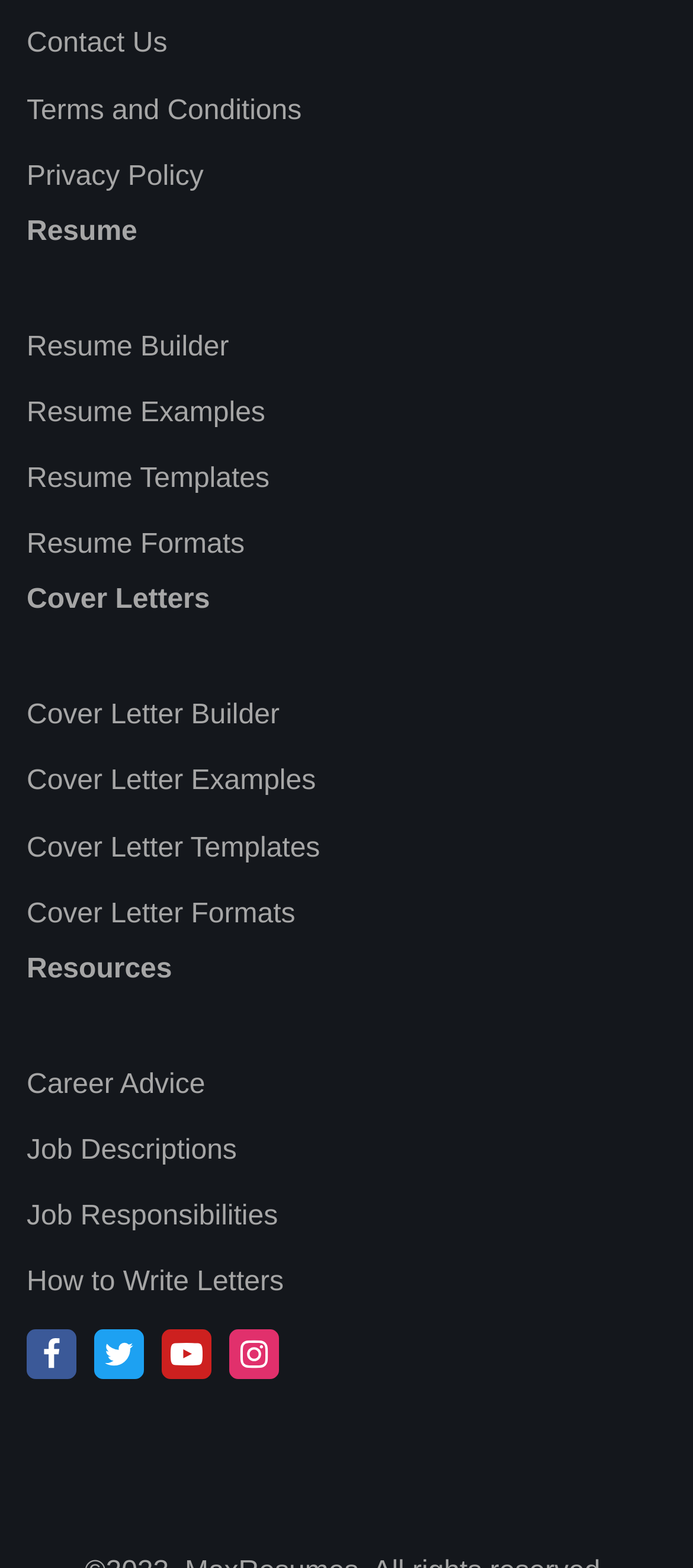Please determine the bounding box coordinates of the element to click on in order to accomplish the following task: "Go to Circuits". Ensure the coordinates are four float numbers ranging from 0 to 1, i.e., [left, top, right, bottom].

None